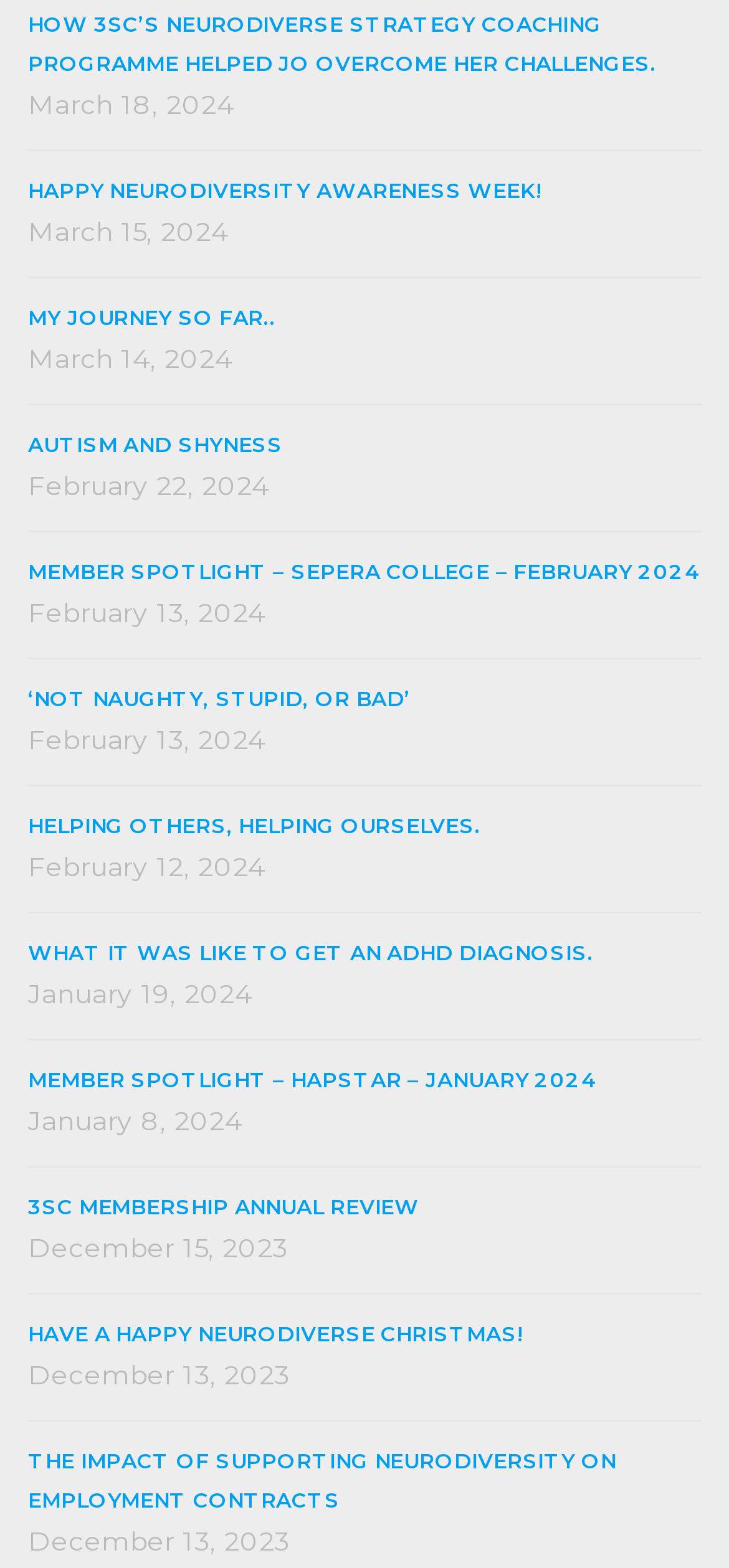Using a single word or phrase, answer the following question: 
What is the date of the second article?

March 15, 2024